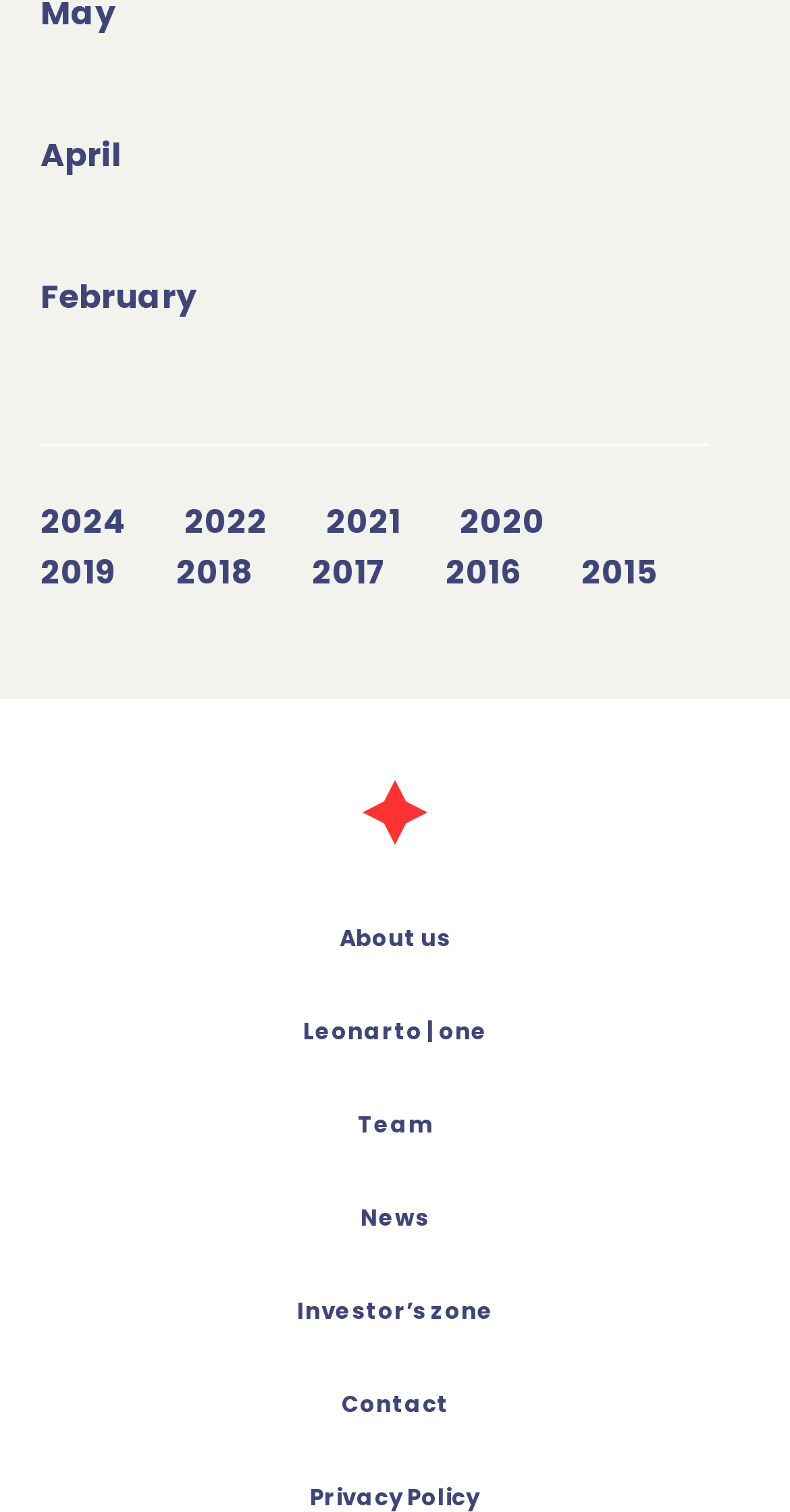How many years are listed?
Please respond to the question with a detailed and thorough explanation.

I counted the number of links with year values, starting from 2015 to 2024, which totals 9 years.